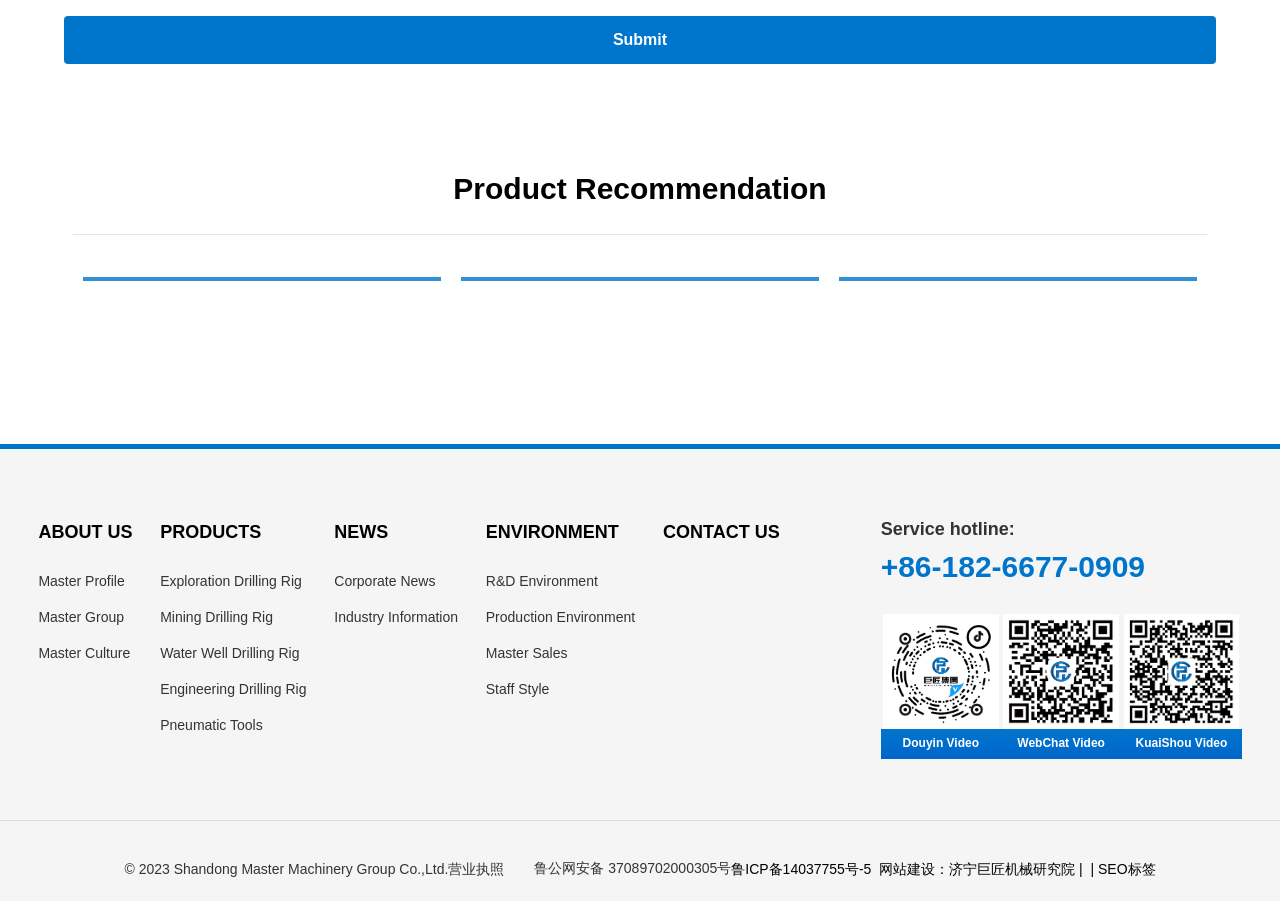Please indicate the bounding box coordinates for the clickable area to complete the following task: "Click the 'Submit' button". The coordinates should be specified as four float numbers between 0 and 1, i.e., [left, top, right, bottom].

[0.05, 0.018, 0.95, 0.071]